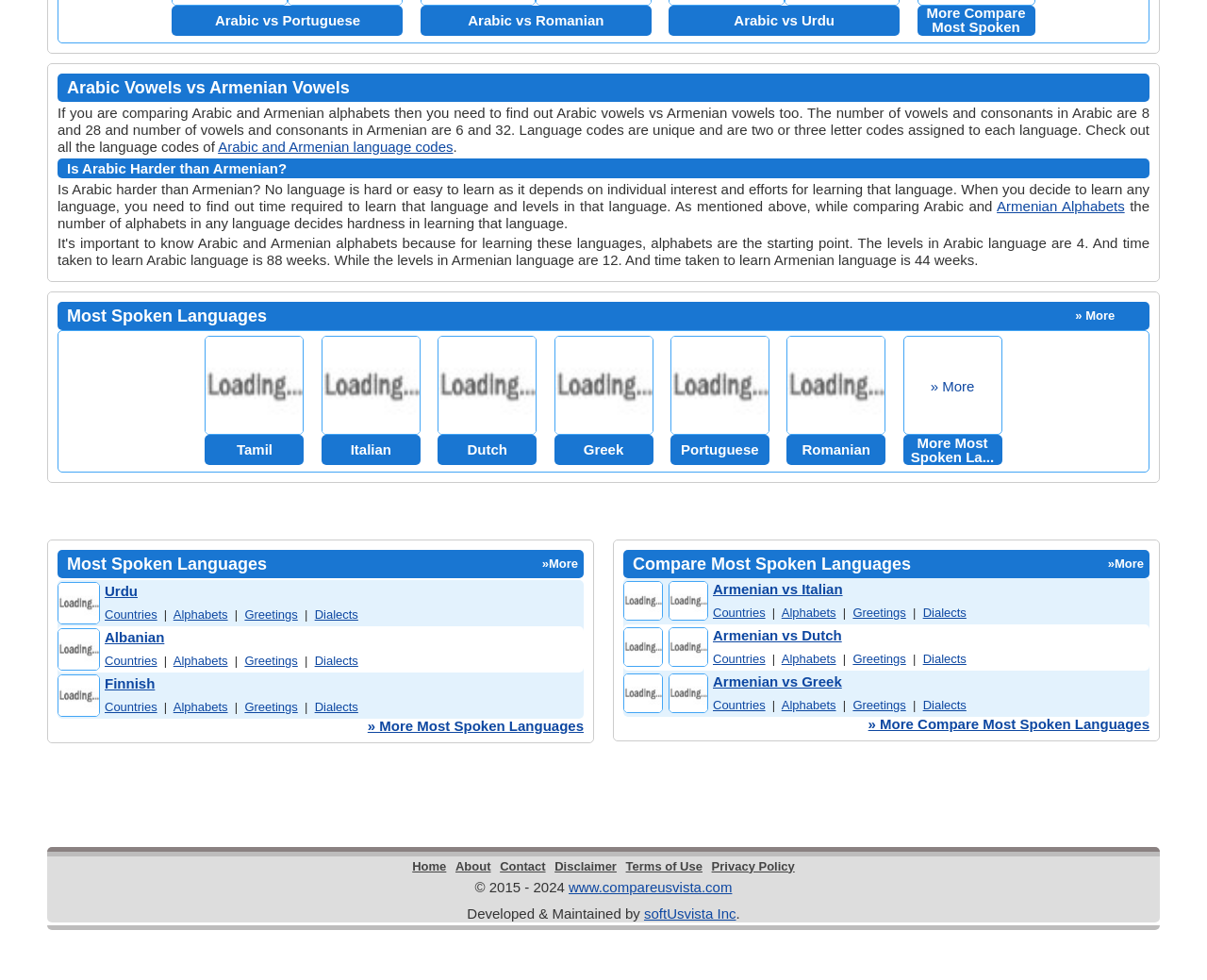What is the language compared with Armenian in the heading?
Kindly give a detailed and elaborate answer to the question.

I looked at the heading element with the content 'Arabic Vowels vs Armenian Vowels' and found the answer.